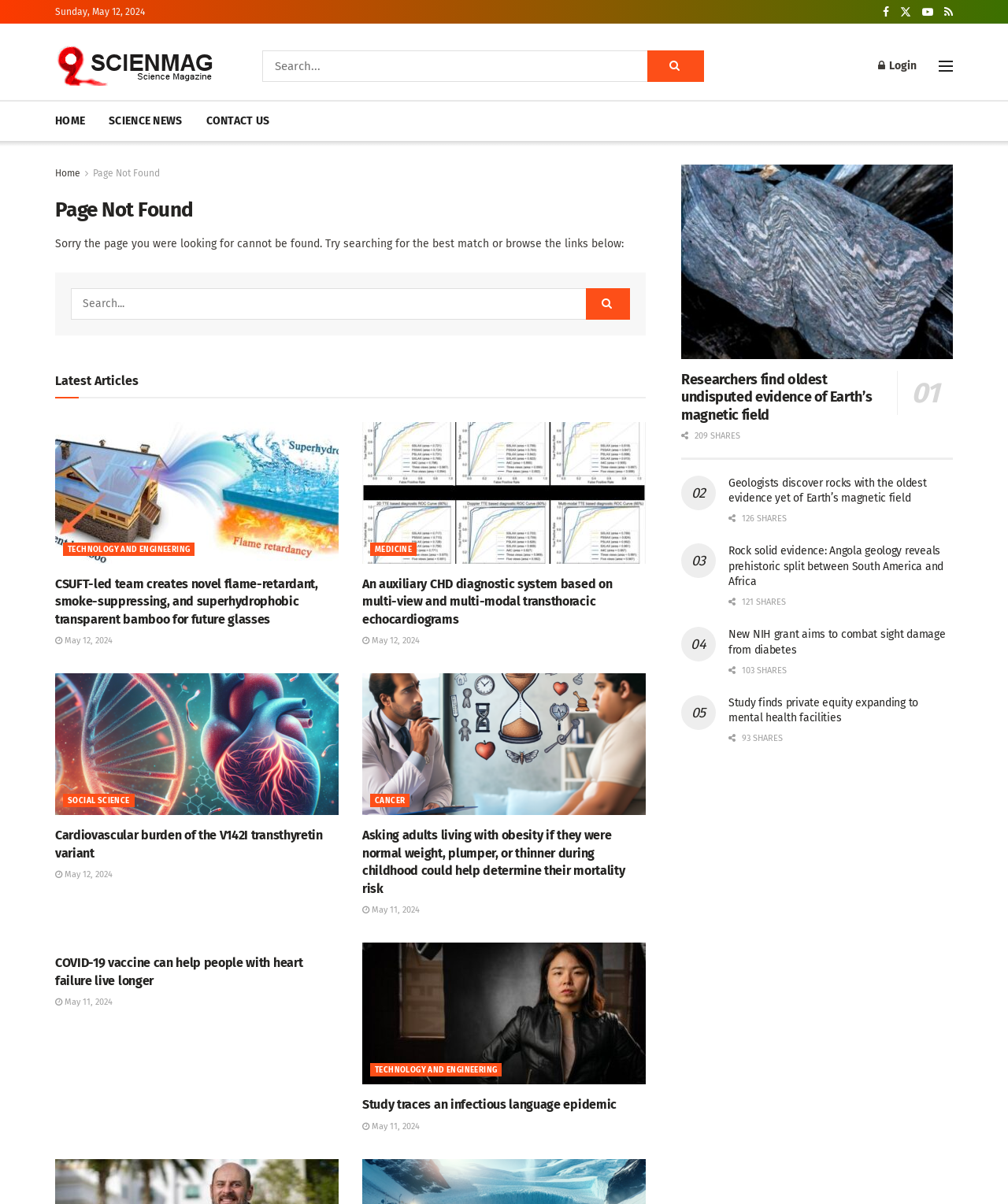Determine the coordinates of the bounding box that should be clicked to complete the instruction: "Search for something". The coordinates should be represented by four float numbers between 0 and 1: [left, top, right, bottom].

[0.26, 0.042, 0.699, 0.068]